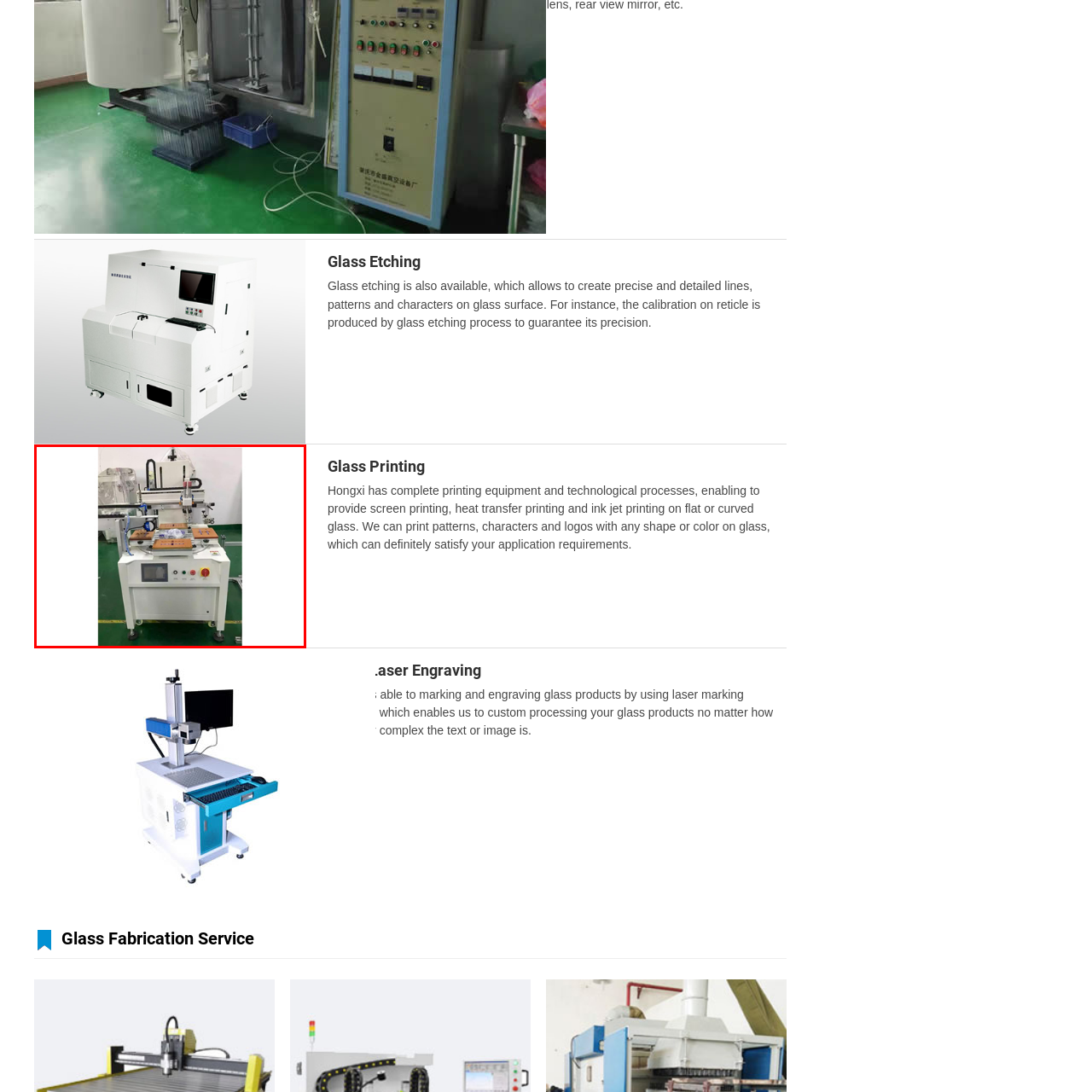What type of surfaces can this machine print on?
Please examine the image within the red bounding box and provide a comprehensive answer based on the visual details you observe.

The caption specifies that the machine can print on both flat and curved glass surfaces, making it versatile for various applications within the glass fabrication industry.